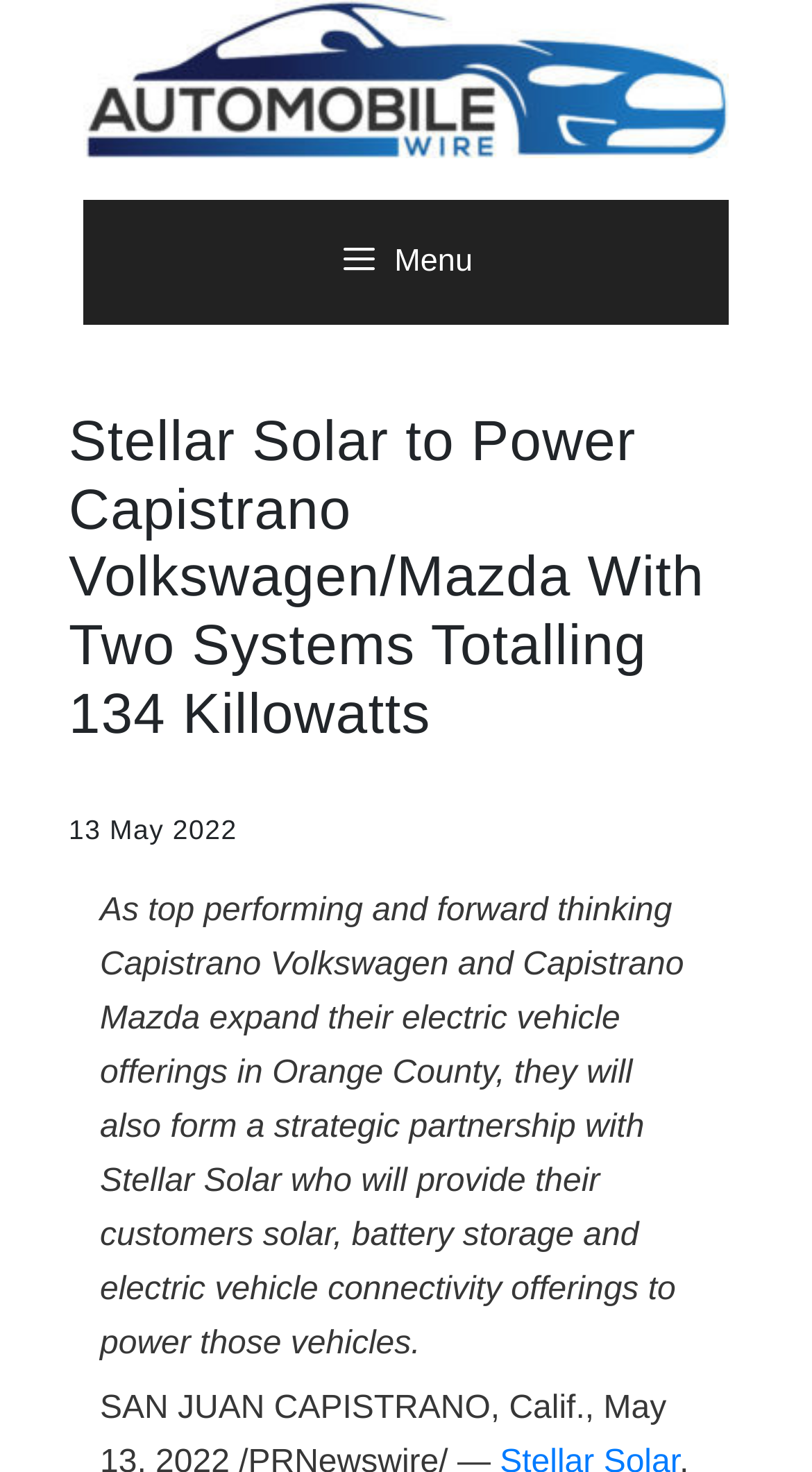What is the date of the article?
Relying on the image, give a concise answer in one word or a brief phrase.

13 May 2022